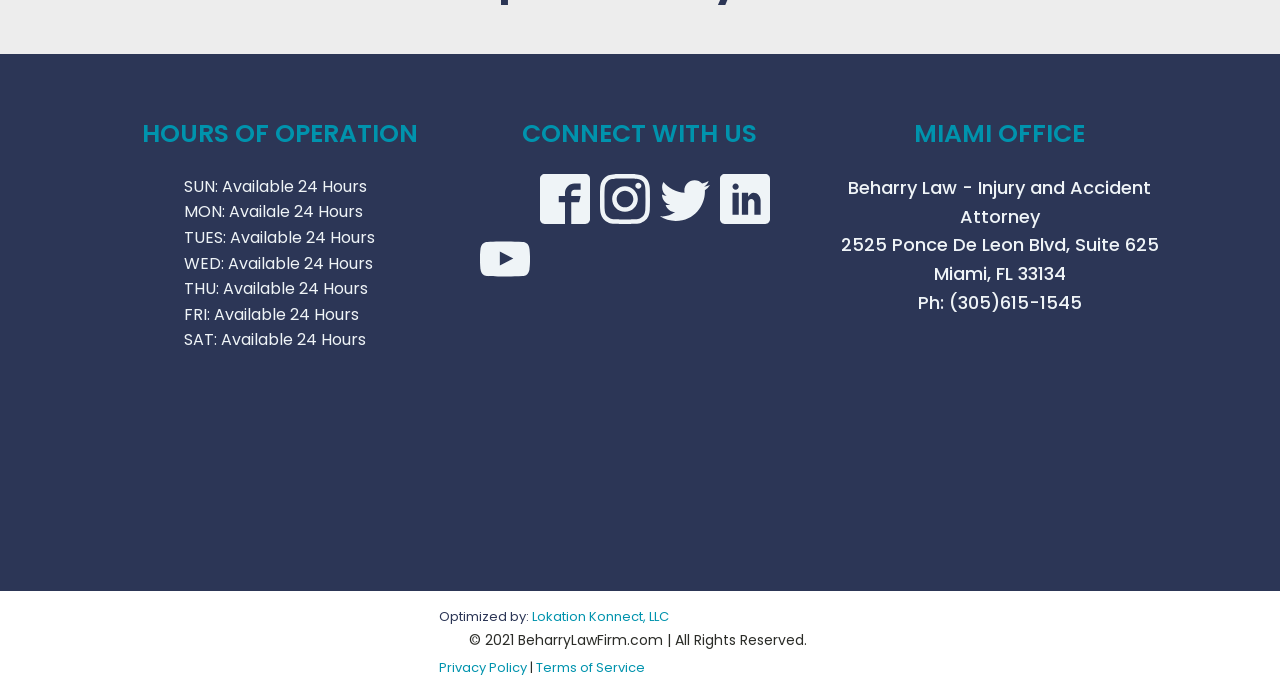Who optimized the website?
Answer the question with detailed information derived from the image.

The website was optimized by 'Lokation Konnect, LLC', as indicated by the footer section, which provides a credit to the optimization company.